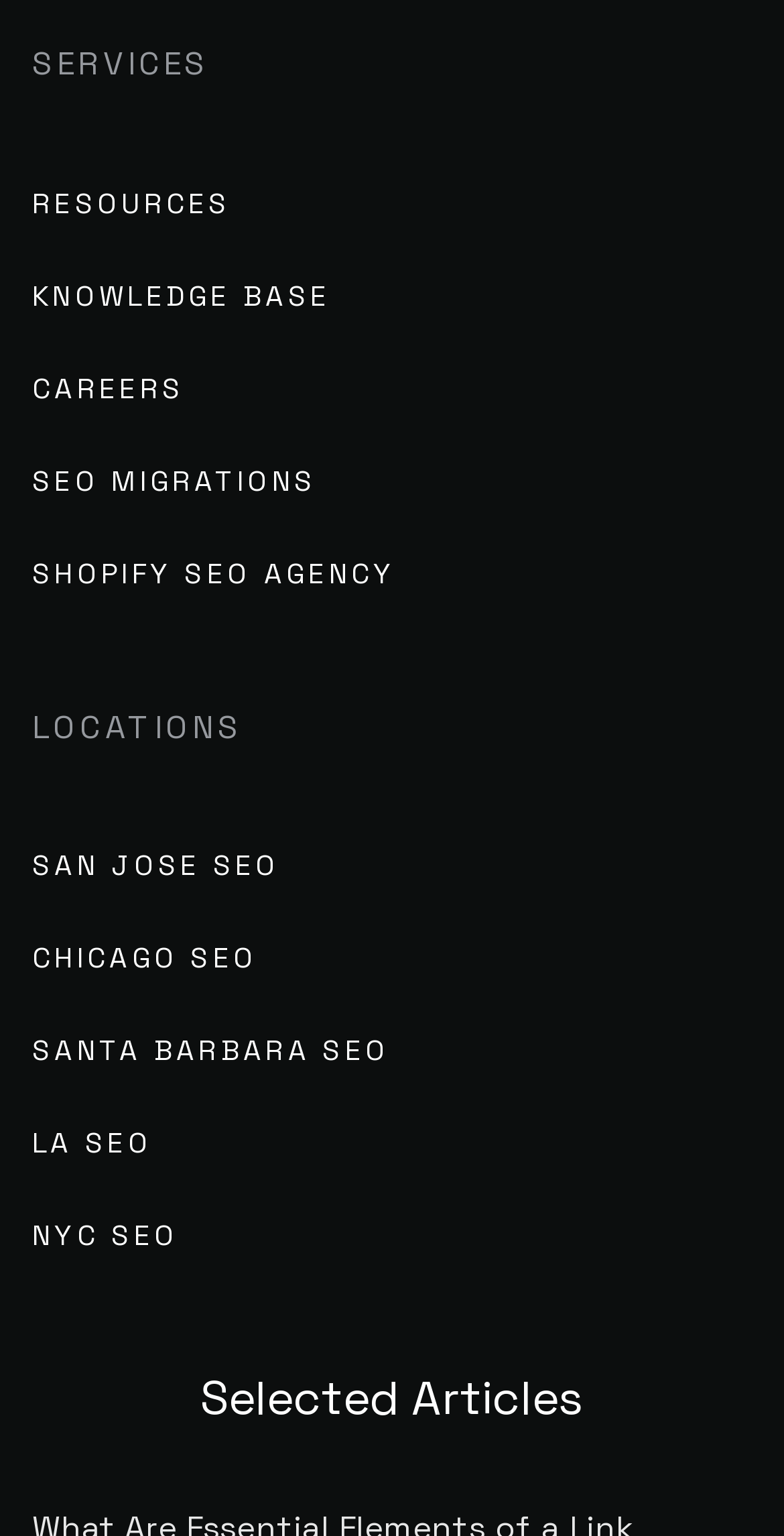Locate the bounding box coordinates of the area that needs to be clicked to fulfill the following instruction: "Learn about SAN JOSE SEO". The coordinates should be in the format of four float numbers between 0 and 1, namely [left, top, right, bottom].

[0.041, 0.538, 0.357, 0.588]